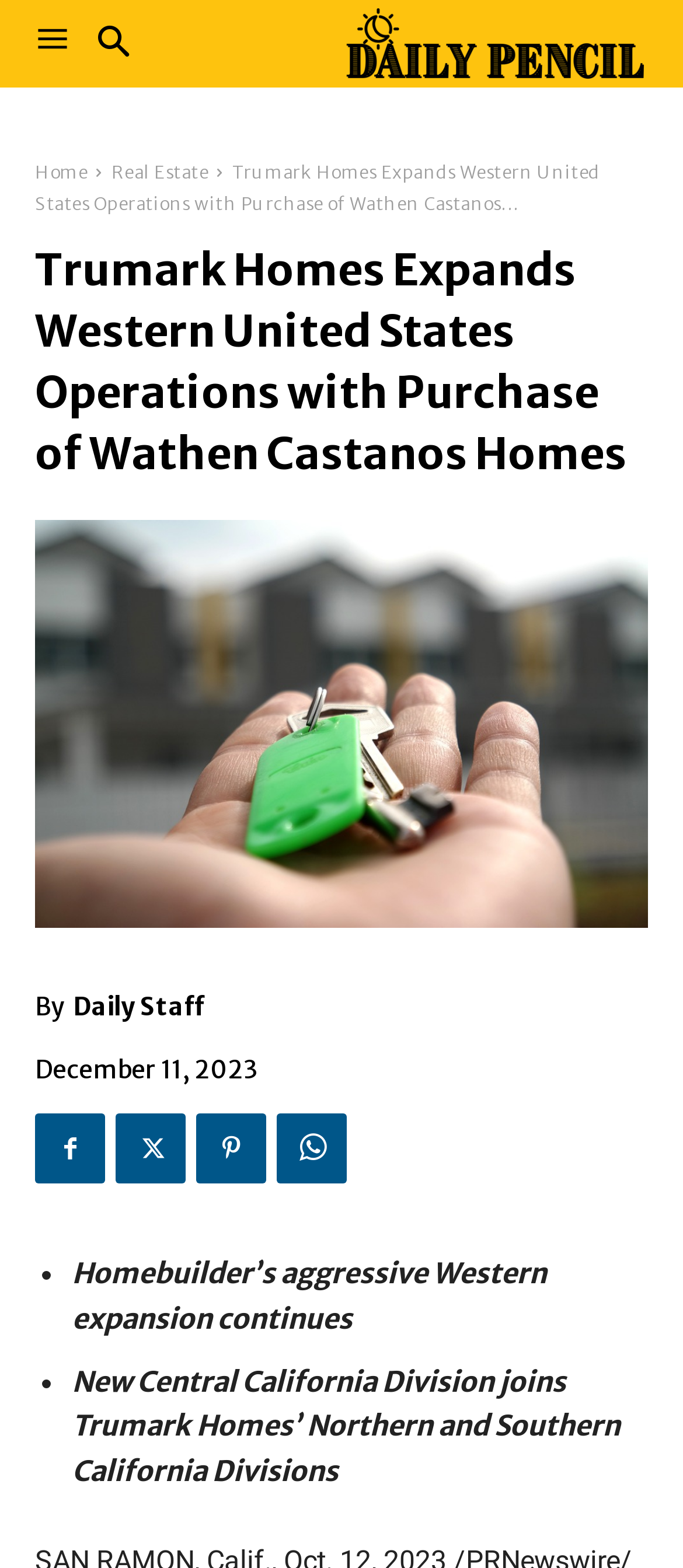What is the name of the company expanding its operations?
Offer a detailed and full explanation in response to the question.

The company's name can be found in the logo link at the top of the page, which says 'Logo', and also in the heading 'Trumark Homes Expands Western United States Operations with Purchase of Wathen Castanos Homes'.